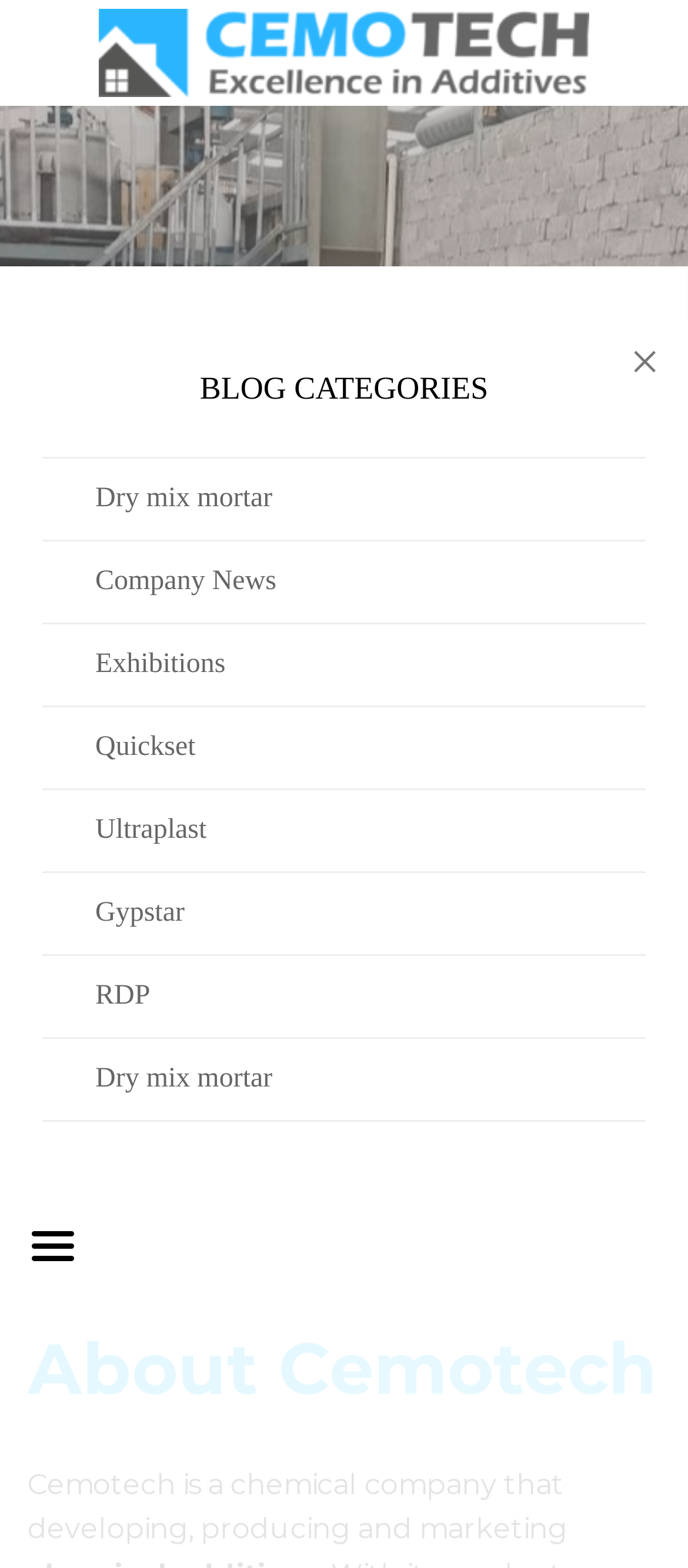Identify the bounding box for the UI element specified in this description: "Tourist Places". The coordinates must be four float numbers between 0 and 1, formatted as [left, top, right, bottom].

None